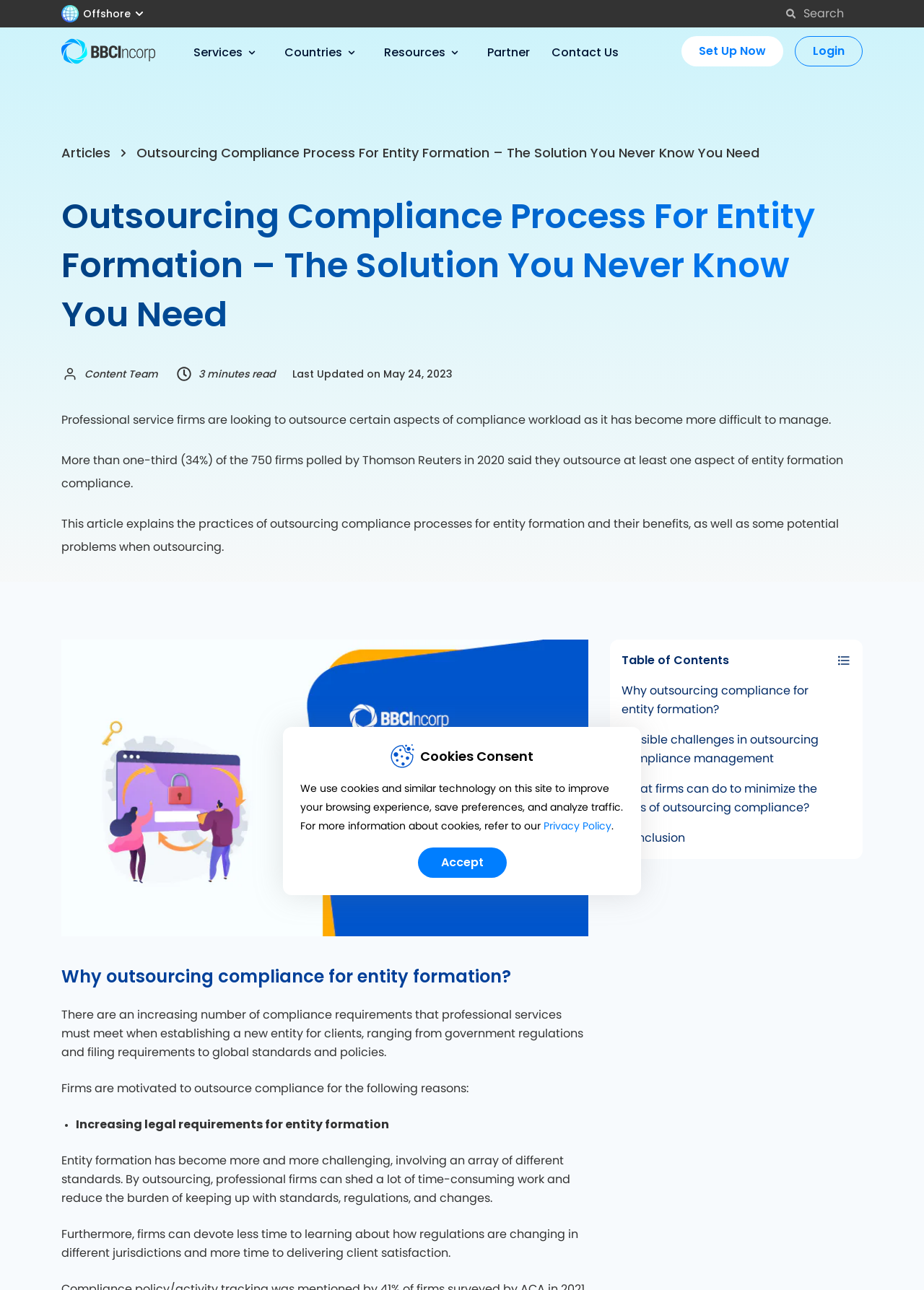Identify the coordinates of the bounding box for the element that must be clicked to accomplish the instruction: "Click the 'Set Up Now' button".

[0.738, 0.028, 0.848, 0.051]